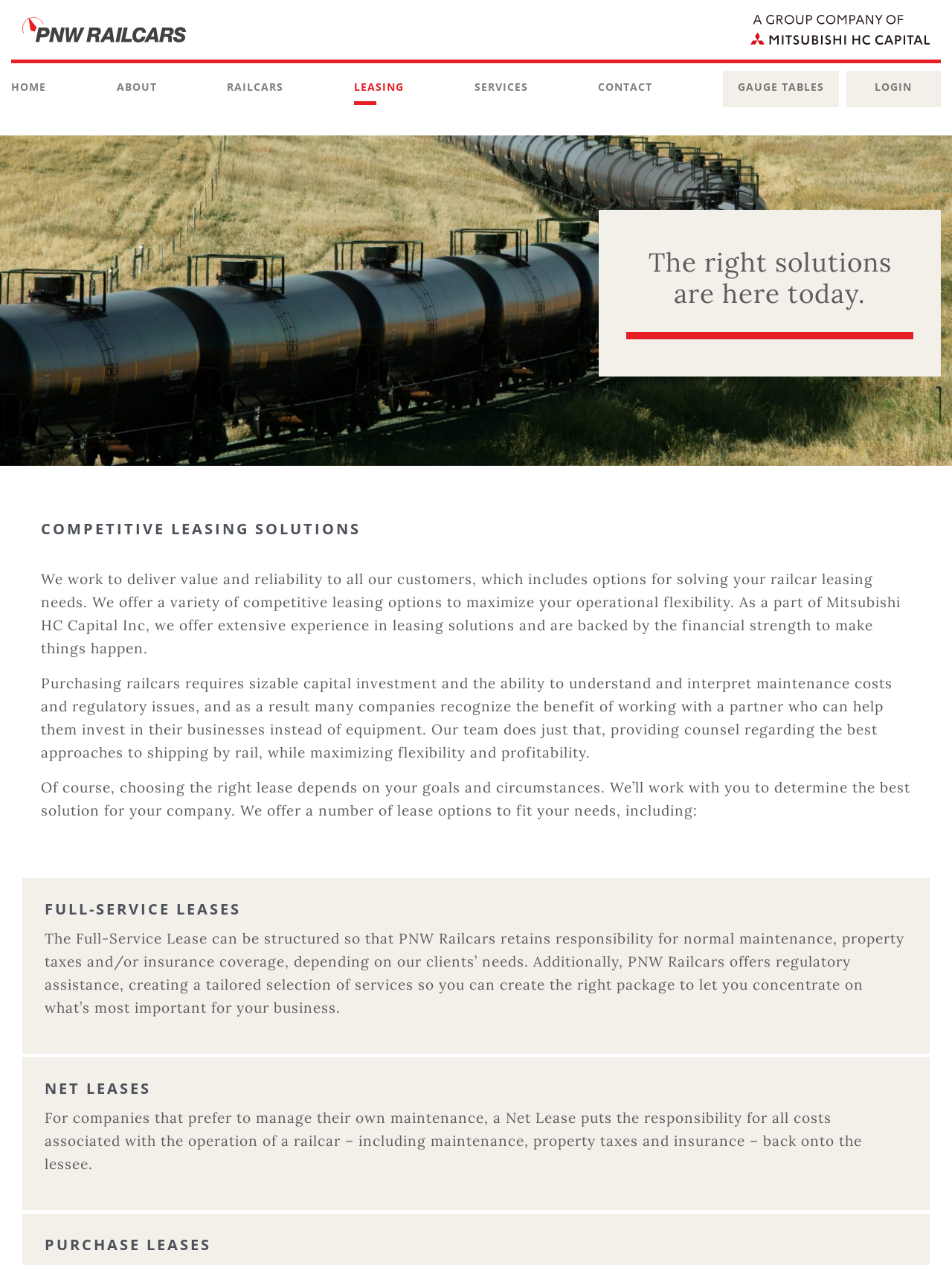Determine the bounding box coordinates for the region that must be clicked to execute the following instruction: "Learn more about LEASING solutions".

[0.372, 0.058, 0.424, 0.083]